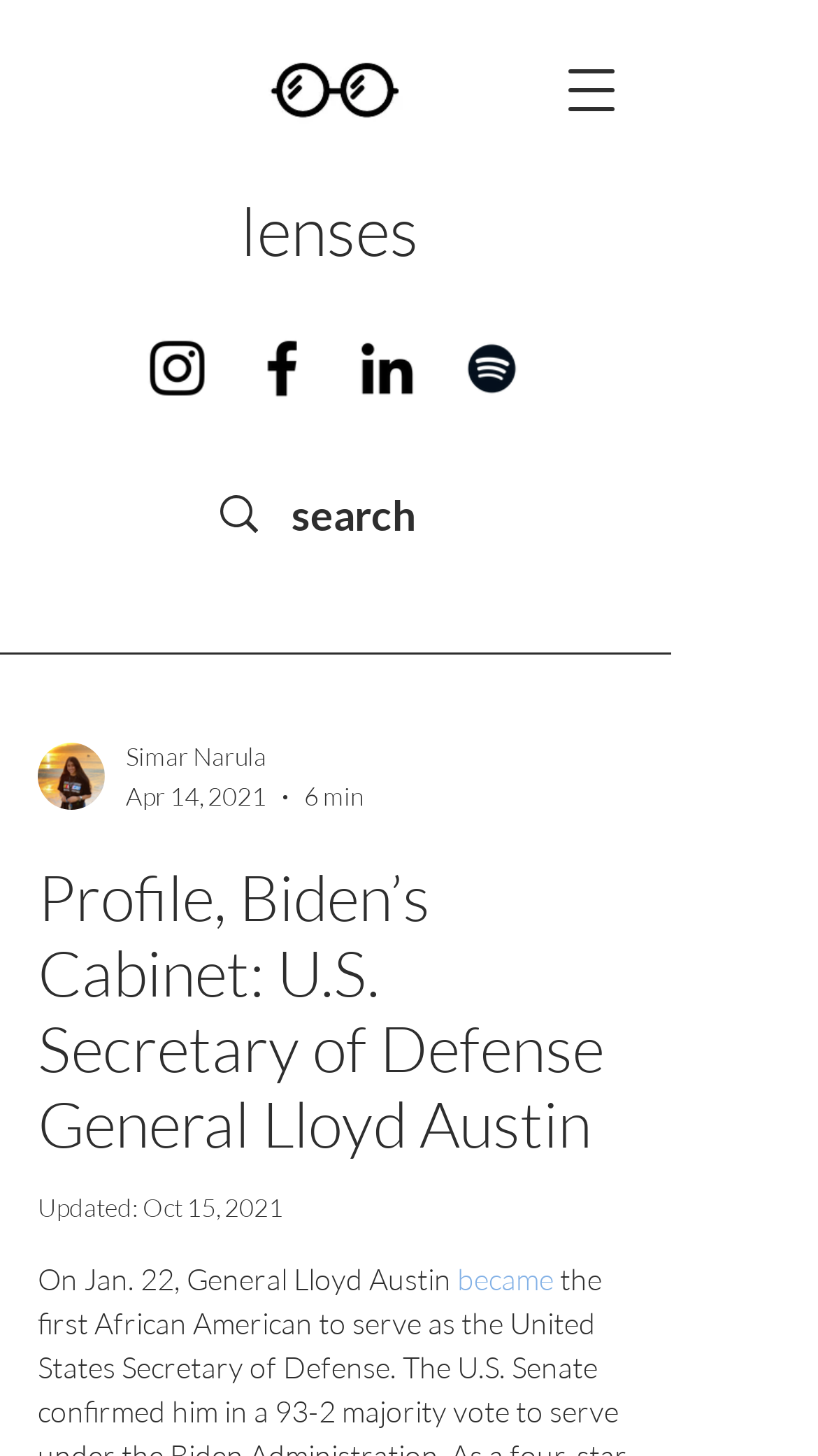Provide a brief response using a word or short phrase to this question:
How long does it take to read the article?

6 min